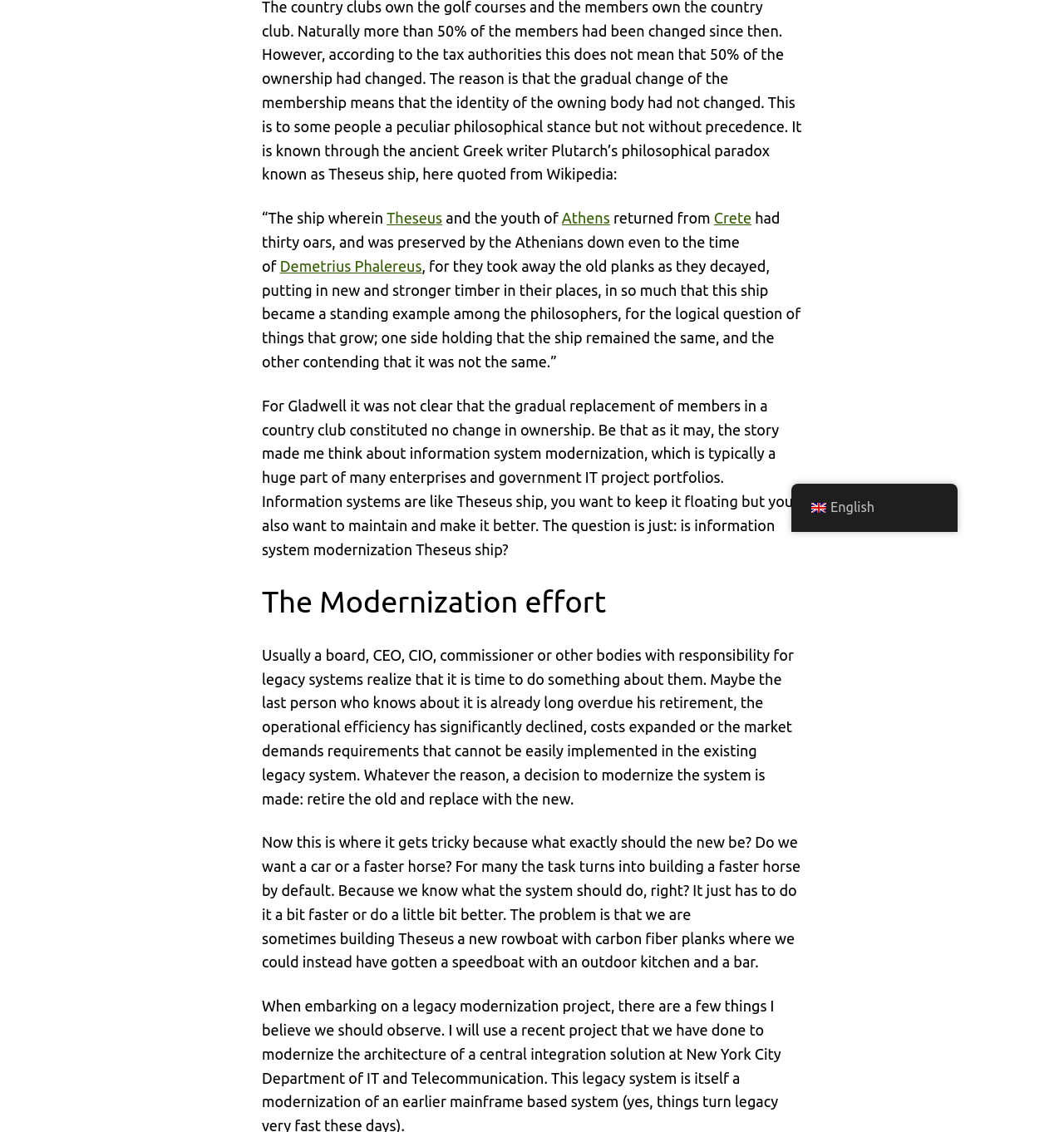Predict the bounding box of the UI element that fits this description: "Demetrius Phalereus".

[0.263, 0.227, 0.396, 0.242]